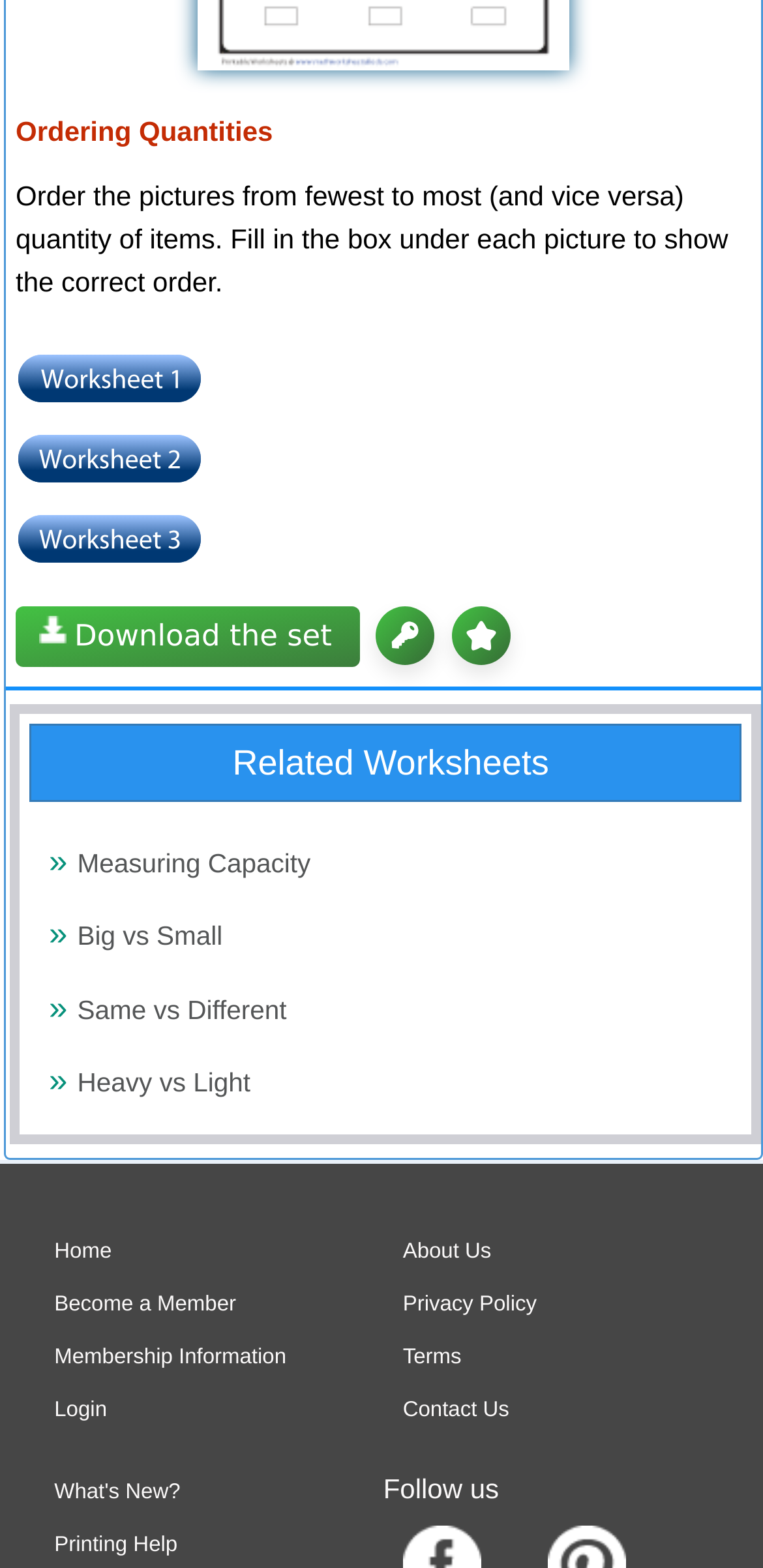Using the information shown in the image, answer the question with as much detail as possible: How many buttons are there below the practice exercises?

I counted the number of buttons below the practice exercises, which are 'Download the set', 'Answer Key', and 'Add to Collection'. Therefore, there are 3 buttons.